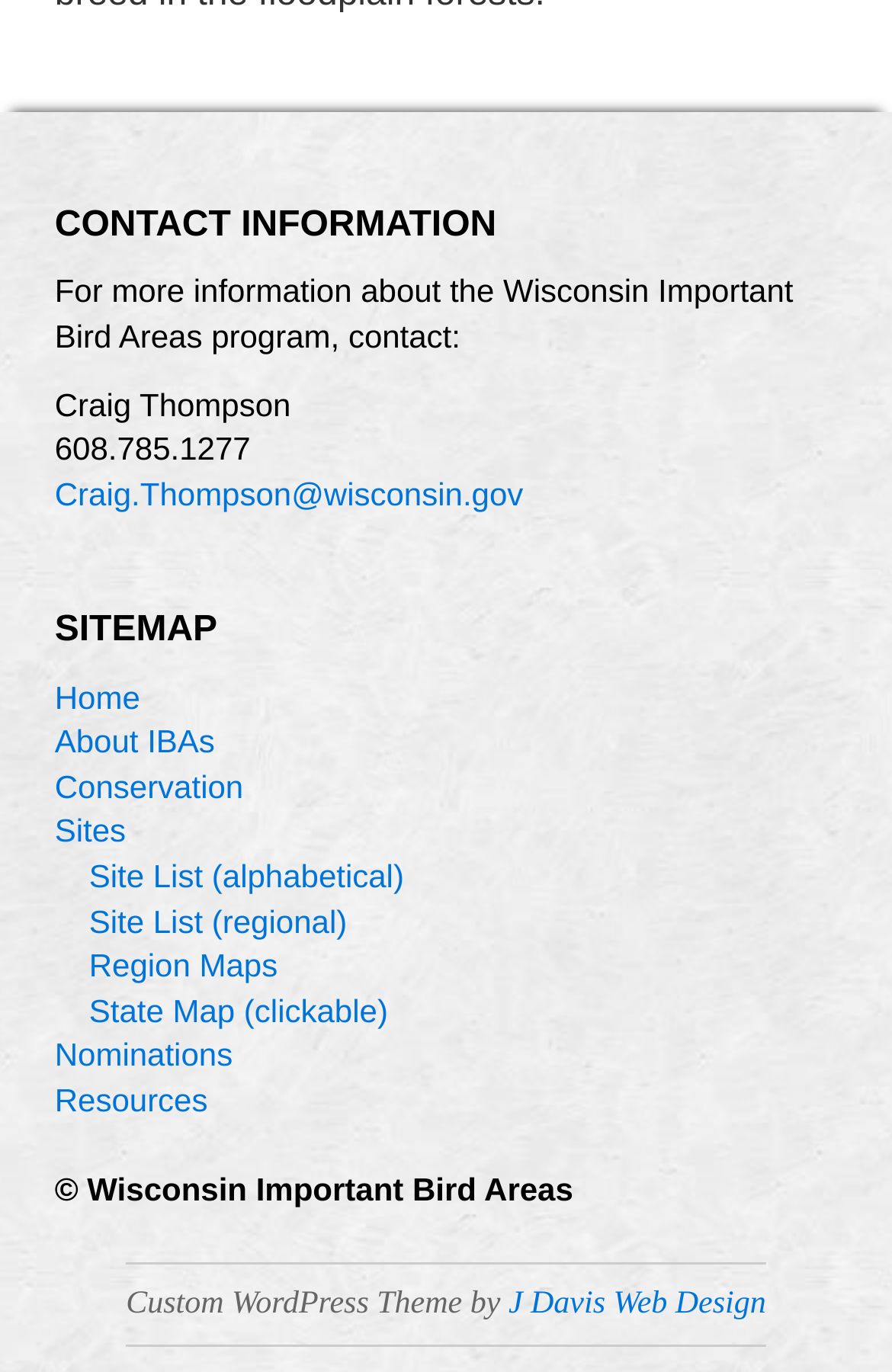How many links are available in the Sitemap section?
Please provide a comprehensive and detailed answer to the question.

The Sitemap section of the webpage contains 9 links, including Home, About IBAs, Conservation, Sites, Site List (alphabetical), Site List (regional), Region Maps, State Map (clickable), Nominations, and Resources.